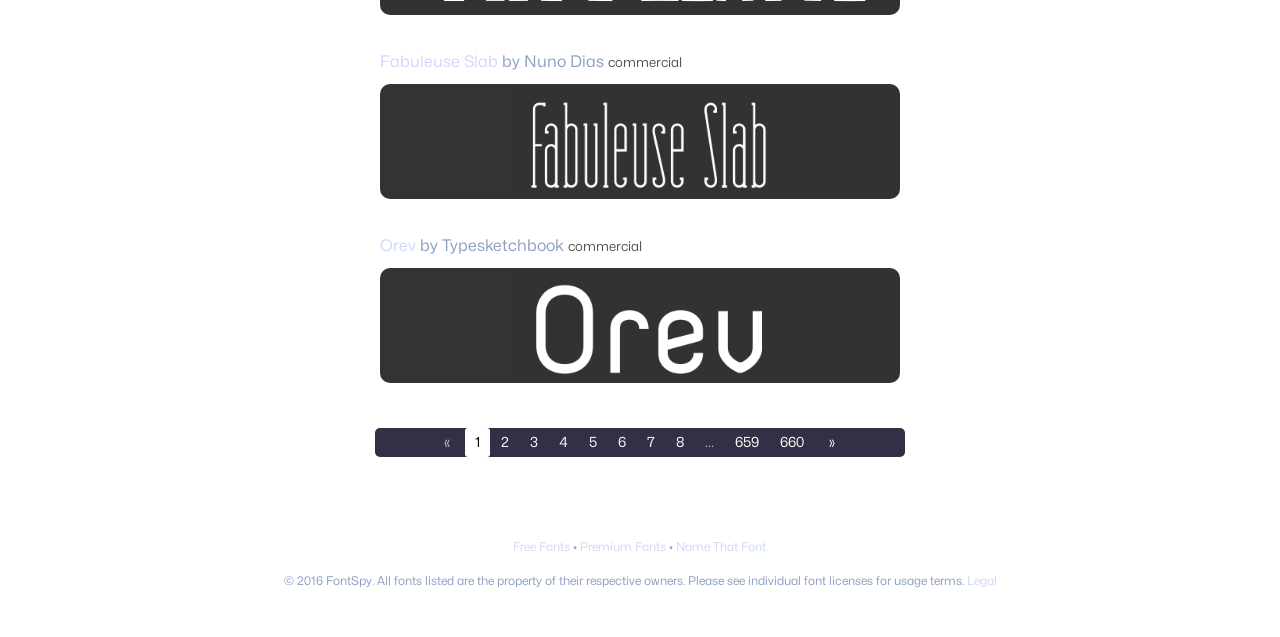What is the font name in the first article?
Offer a detailed and exhaustive answer to the question.

The first article has a link with the text 'Fabuleuse Slab' and an image with the same name, so the font name in the first article is Fabuleuse Slab.